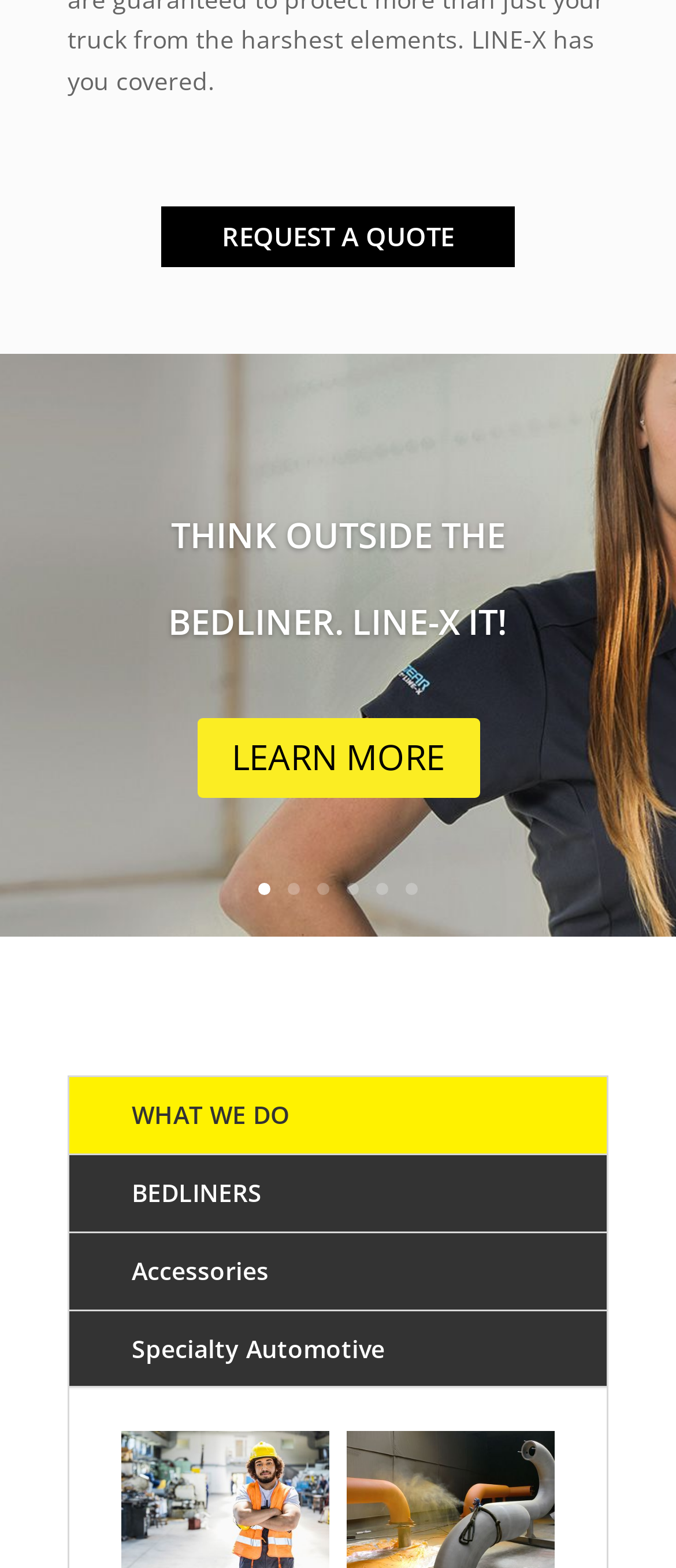How many pagination links are there?
Refer to the image and answer the question using a single word or phrase.

6